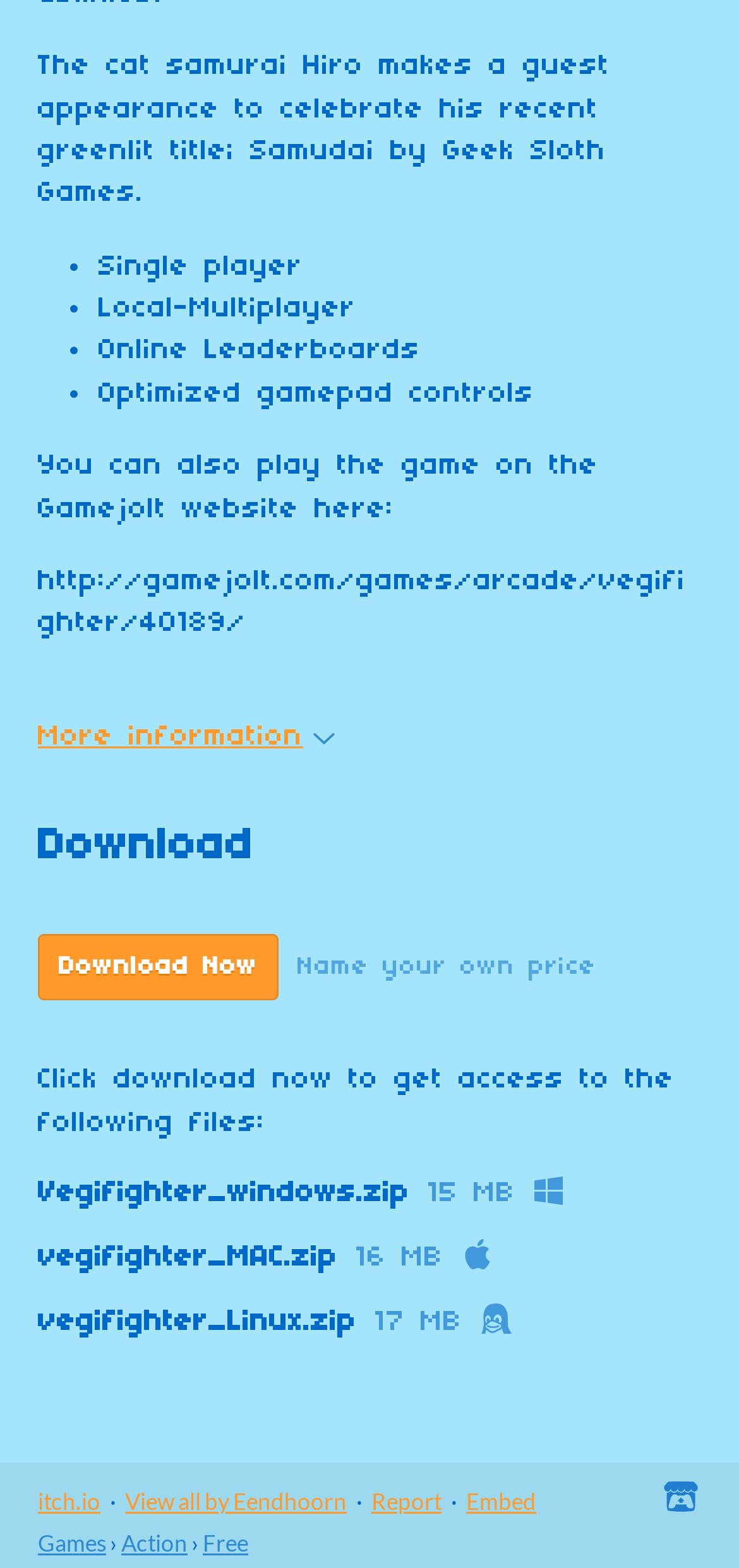What is the size of the Windows version of the game?
Kindly give a detailed and elaborate answer to the question.

The size of the Windows version of the game is mentioned next to the downloadable zip file Vegifighter_windows.zip, which is 15 MB.